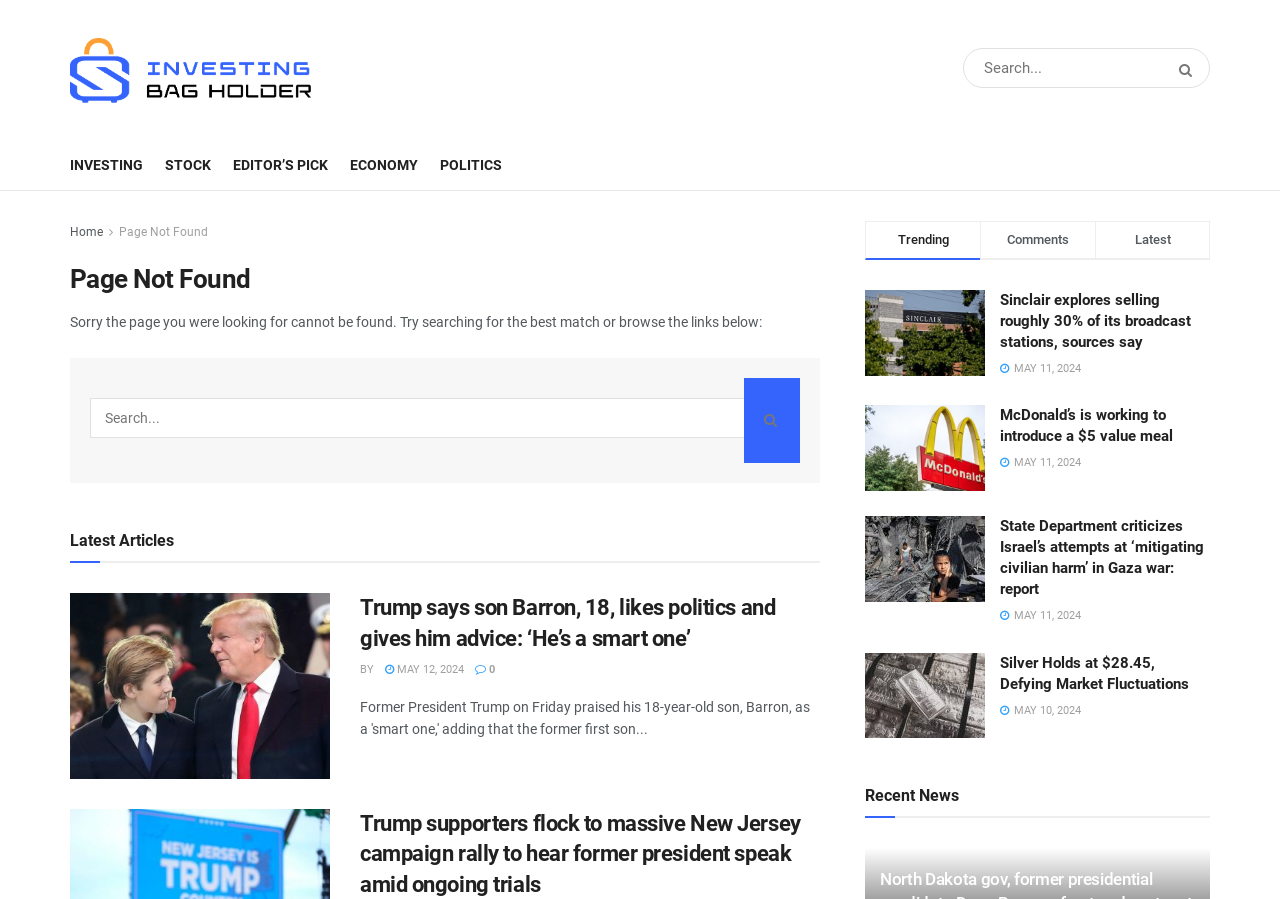How many articles are listed under 'Latest Articles'?
Carefully examine the image and provide a detailed answer to the question.

There are 6 articles listed under 'Latest Articles' because there are 6 article elements with headings, images, and links, which are grouped together under the 'Latest Articles' heading.